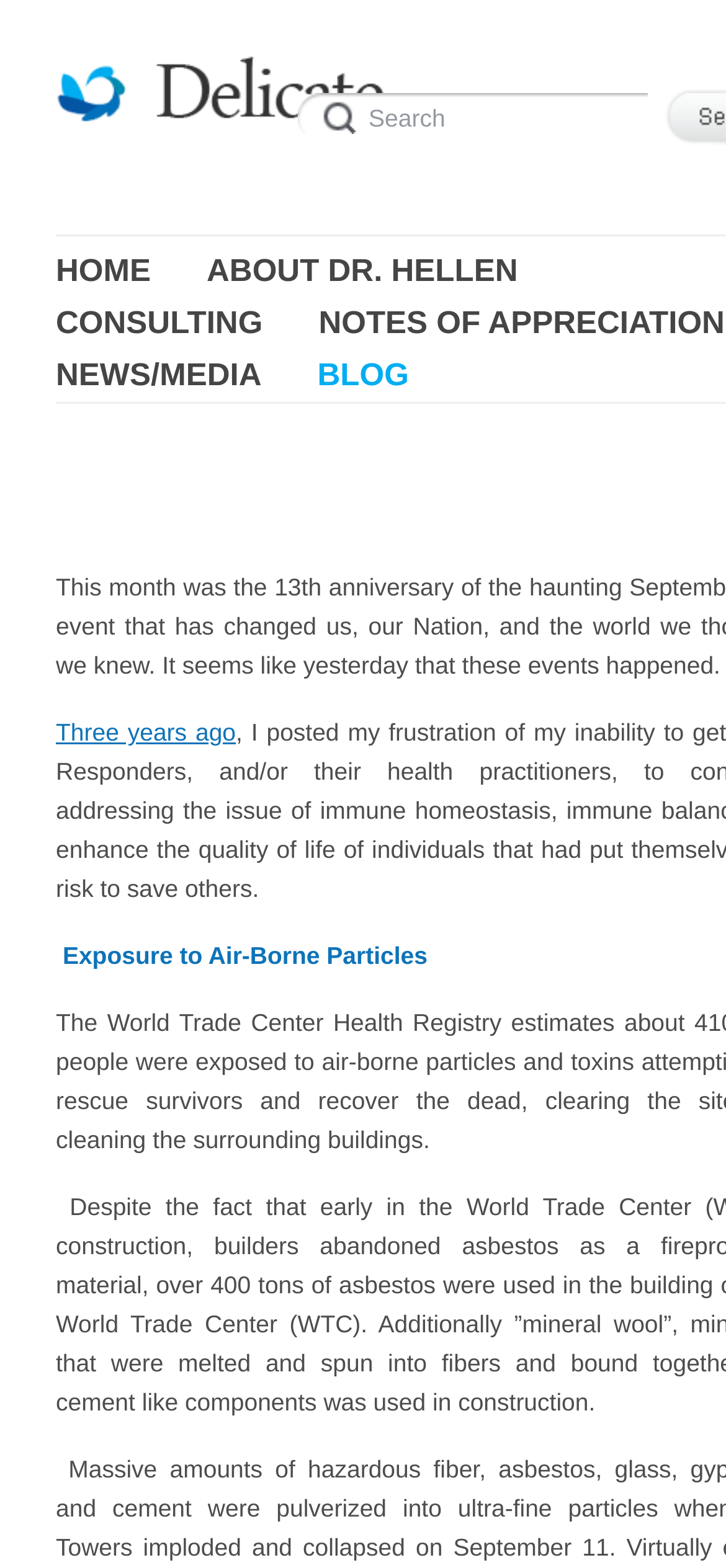Please locate the bounding box coordinates of the region I need to click to follow this instruction: "read the blog".

[0.437, 0.223, 0.563, 0.256]